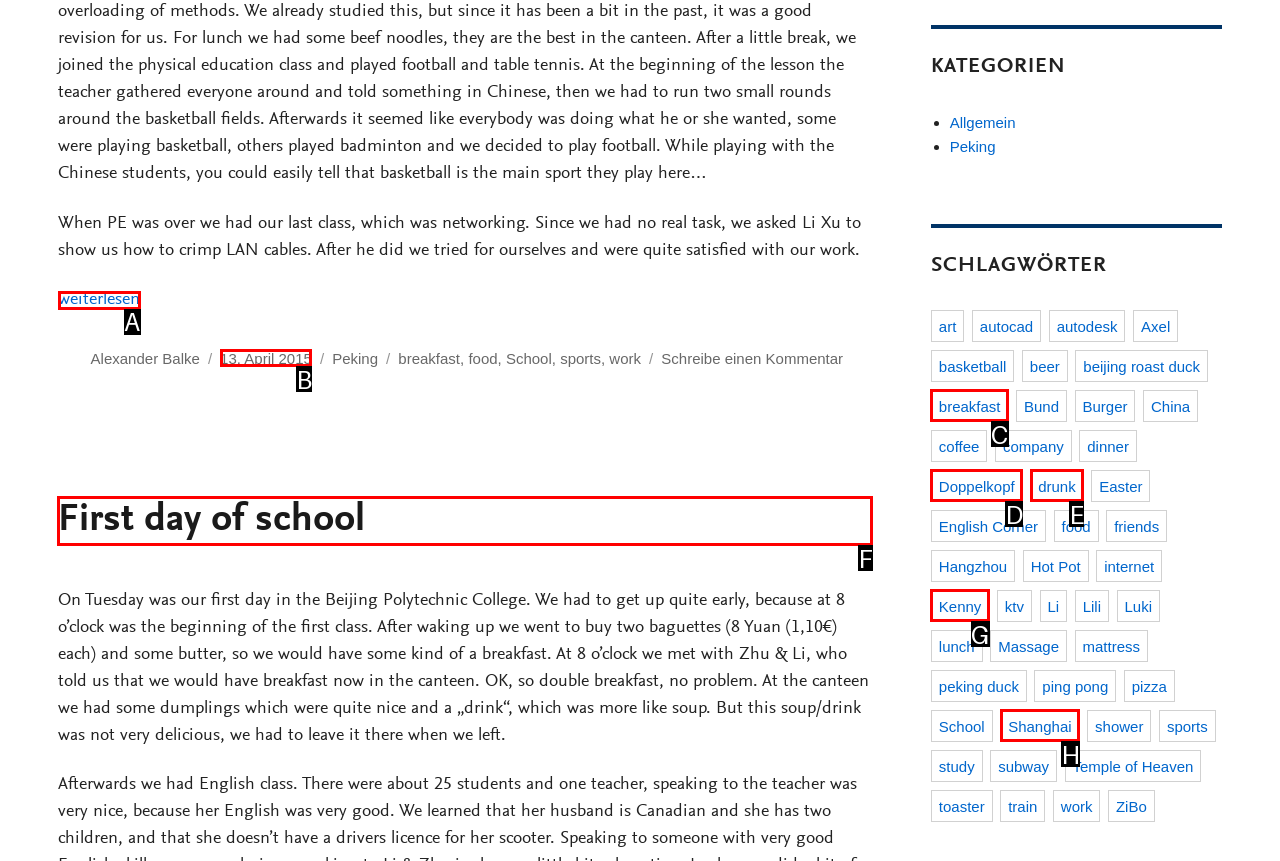Determine which option should be clicked to carry out this task: Read the article 'First day of school'
State the letter of the correct choice from the provided options.

F